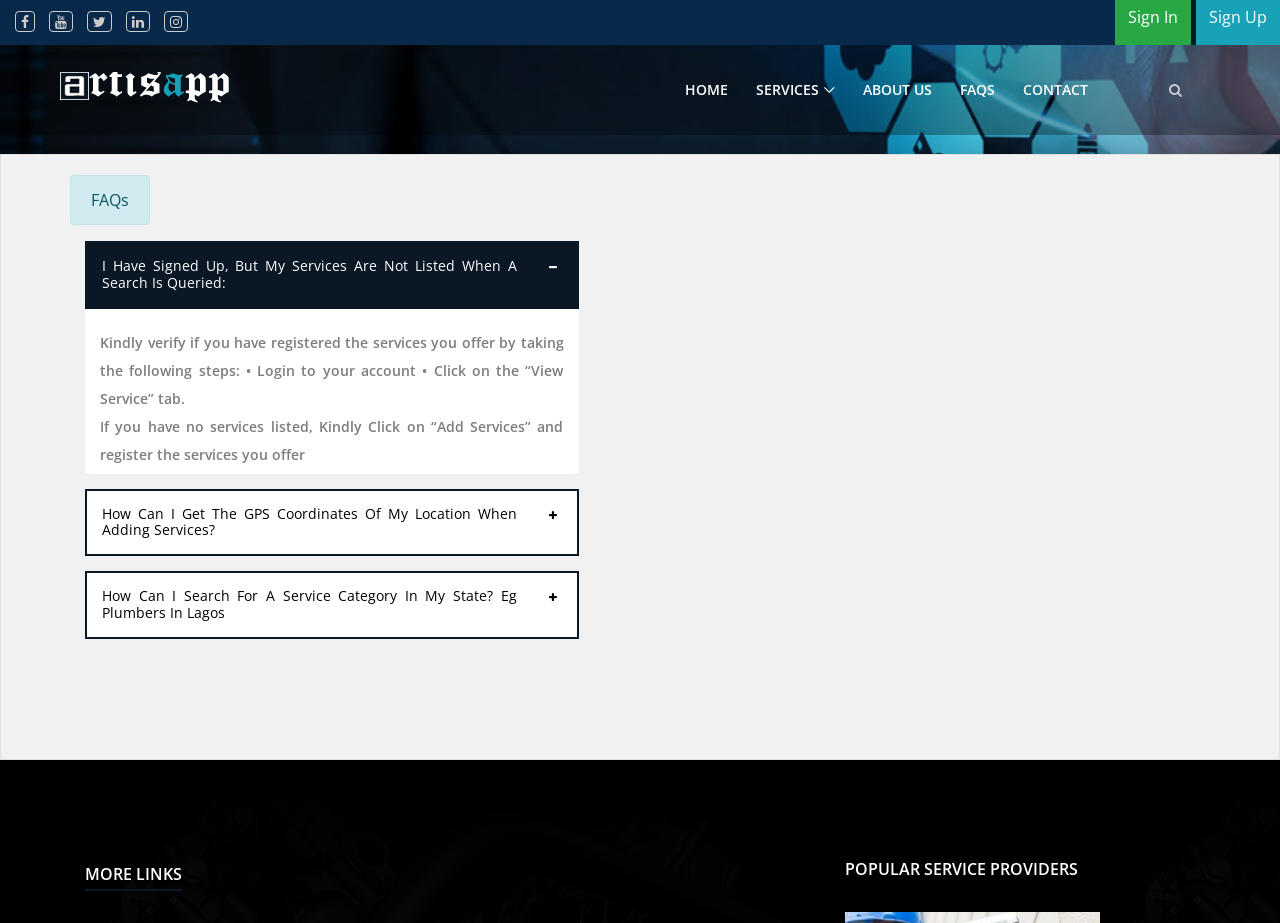Please specify the bounding box coordinates in the format (top-left x, top-left y, bottom-right x, bottom-right y), with all values as floating point numbers between 0 and 1. Identify the bounding box of the UI element described by: Markedsføring og konvertering

None